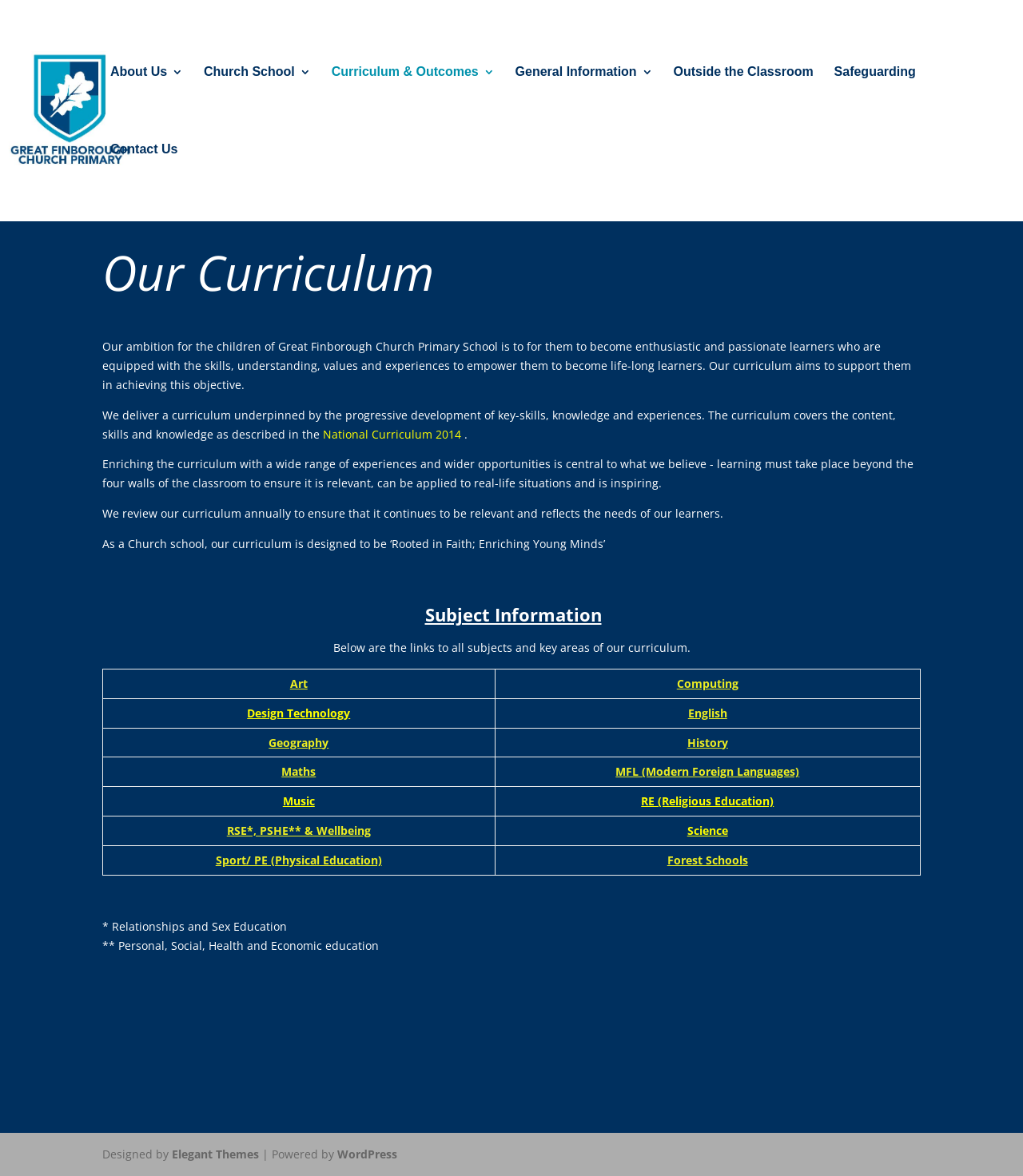Detail the various sections and features of the webpage.

The webpage is about the curriculum of Great Finborough Church Primary School. At the top, there is a logo of the school, accompanied by a link to the school's homepage. Below the logo, there are several links to different sections of the website, including "About Us", "Church School", "Curriculum & Outcomes", "General Information", "Outside the Classroom", "Safeguarding", and "Contact Us".

The main content of the webpage is divided into several sections. The first section introduces the school's ambition for its students, which is to become enthusiastic and passionate learners equipped with the skills, understanding, values, and experiences to empower them to become life-long learners. The curriculum aims to support students in achieving this objective.

The next section explains that the curriculum is underpinned by the progressive development of key skills, knowledge, and experiences, covering the content, skills, and knowledge described in the National Curriculum 2014. The school also enriches the curriculum with a wide range of experiences and wider opportunities, ensuring that learning takes place beyond the four walls of the classroom.

Below this section, there is a table listing the different subjects and key areas of the curriculum, including Art, Computing, Design Technology, English, Geography, History, Maths, MFL (Modern Foreign Languages), Music, RE (Religious Education), RSE*, PSHE** & Wellbeing, Science, and Sport/ PE (Physical Education). Each subject has a link to a separate webpage with more information.

At the bottom of the webpage, there is a footer section with copyright information, stating that the website was designed by Elegant Themes and powered by WordPress.